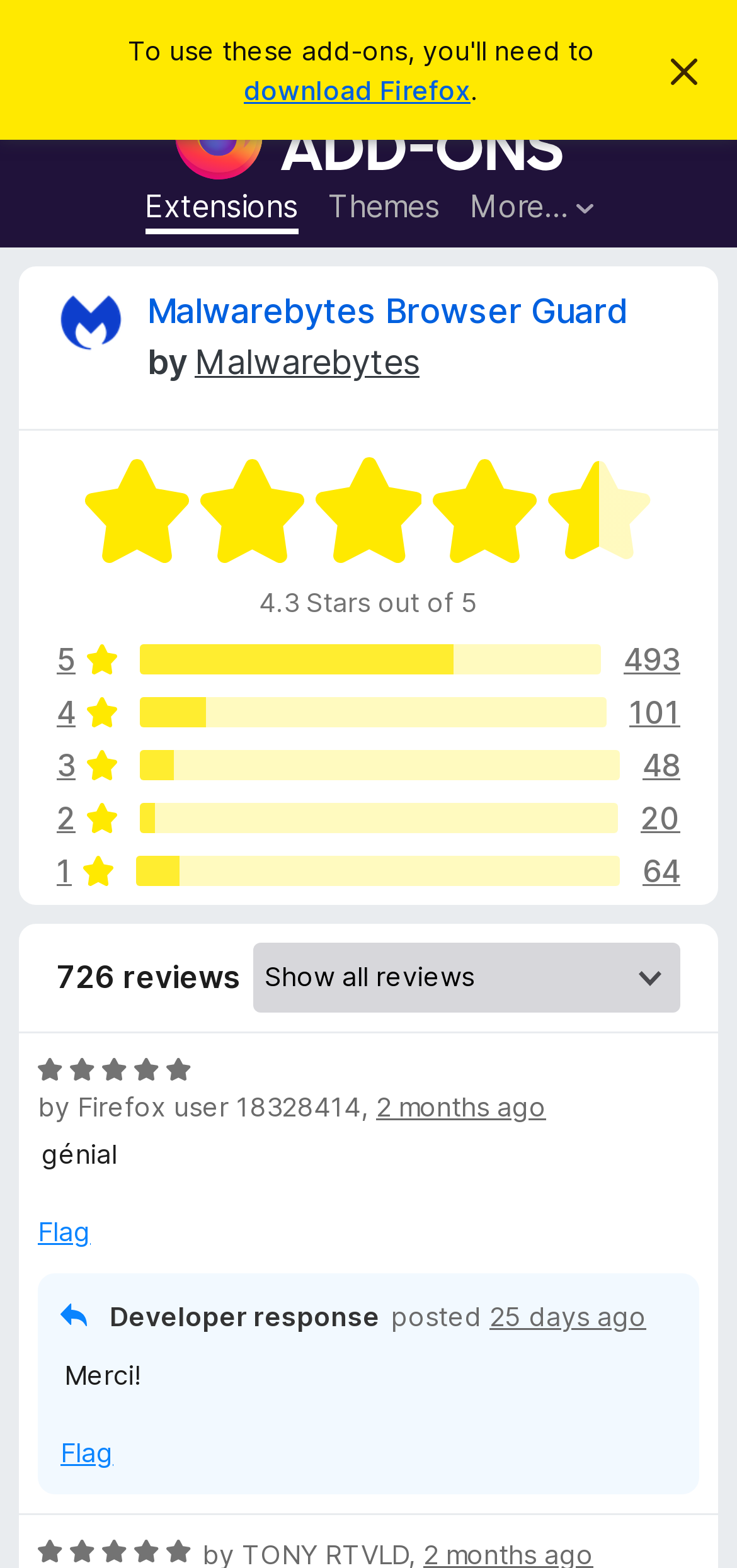Determine the bounding box coordinates of the region I should click to achieve the following instruction: "Log in to your account". Ensure the bounding box coordinates are four float numbers between 0 and 1, i.e., [left, top, right, bottom].

[0.867, 0.012, 0.969, 0.042]